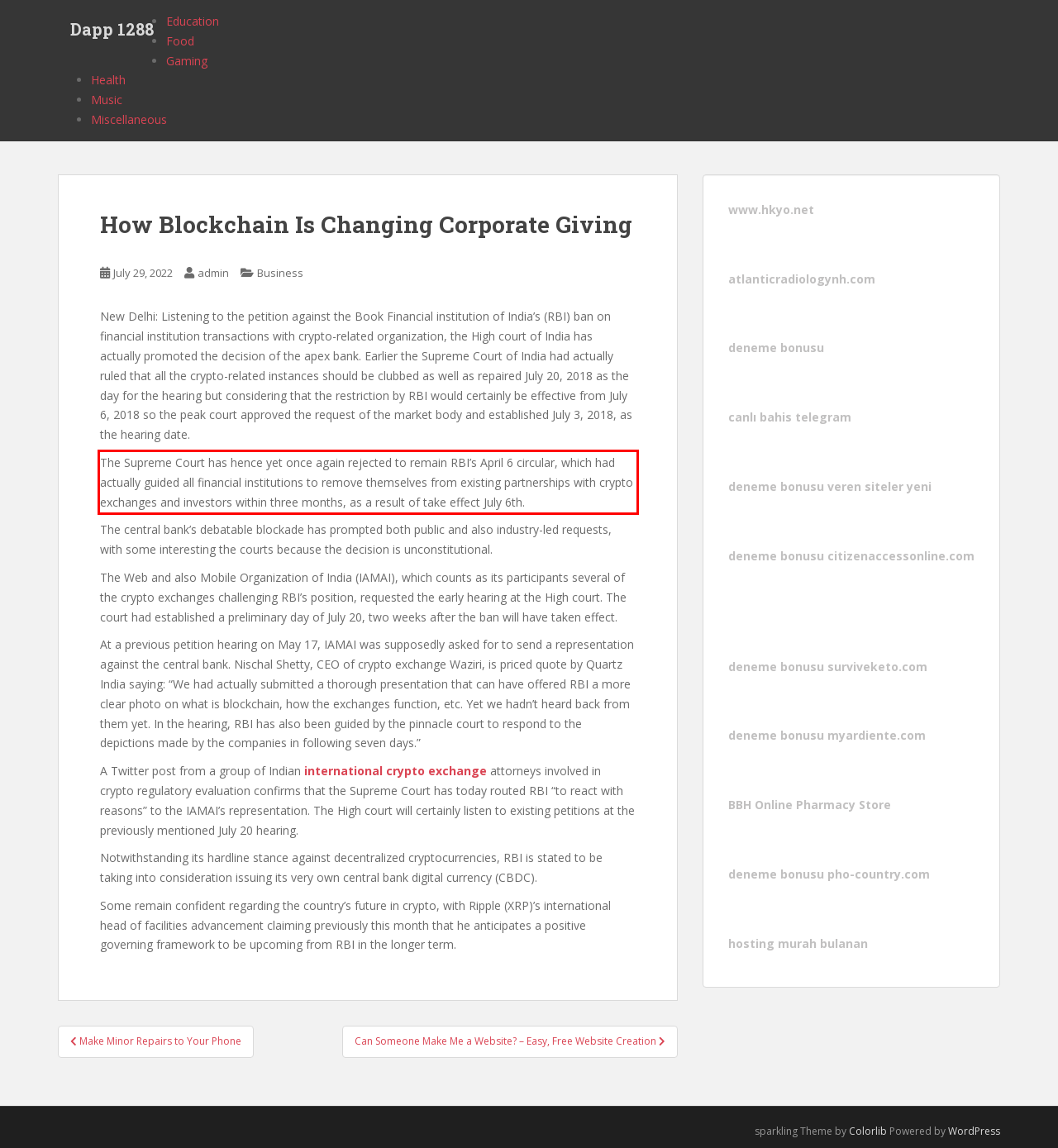Please extract the text content within the red bounding box on the webpage screenshot using OCR.

The Supreme Court has hence yet once again rejected to remain RBI’s April 6 circular, which had actually guided all financial institutions to remove themselves from existing partnerships with crypto exchanges and investors within three months, as a result of take effect July 6th.